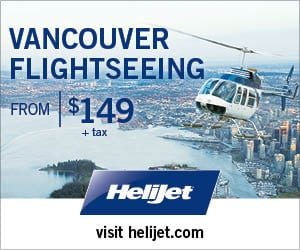Describe the important features and context of the image with as much detail as possible.

This promotional image features a striking aerial view of Vancouver, showcasing a helicopter in flight above the cityscape. The text prominently displays the offer: "Vancouver Flightseeing," indicating exciting helicopter tours around Vancouver, with prices starting from $149 plus tax. The logo of Helijet, the company providing these tours, is featured at the bottom, along with a call to action to visit their website for more information. The background highlights the stunning coastal landscape, making it an enticing advertisement for adventure seekers looking to experience the beauty of Vancouver from the skies.